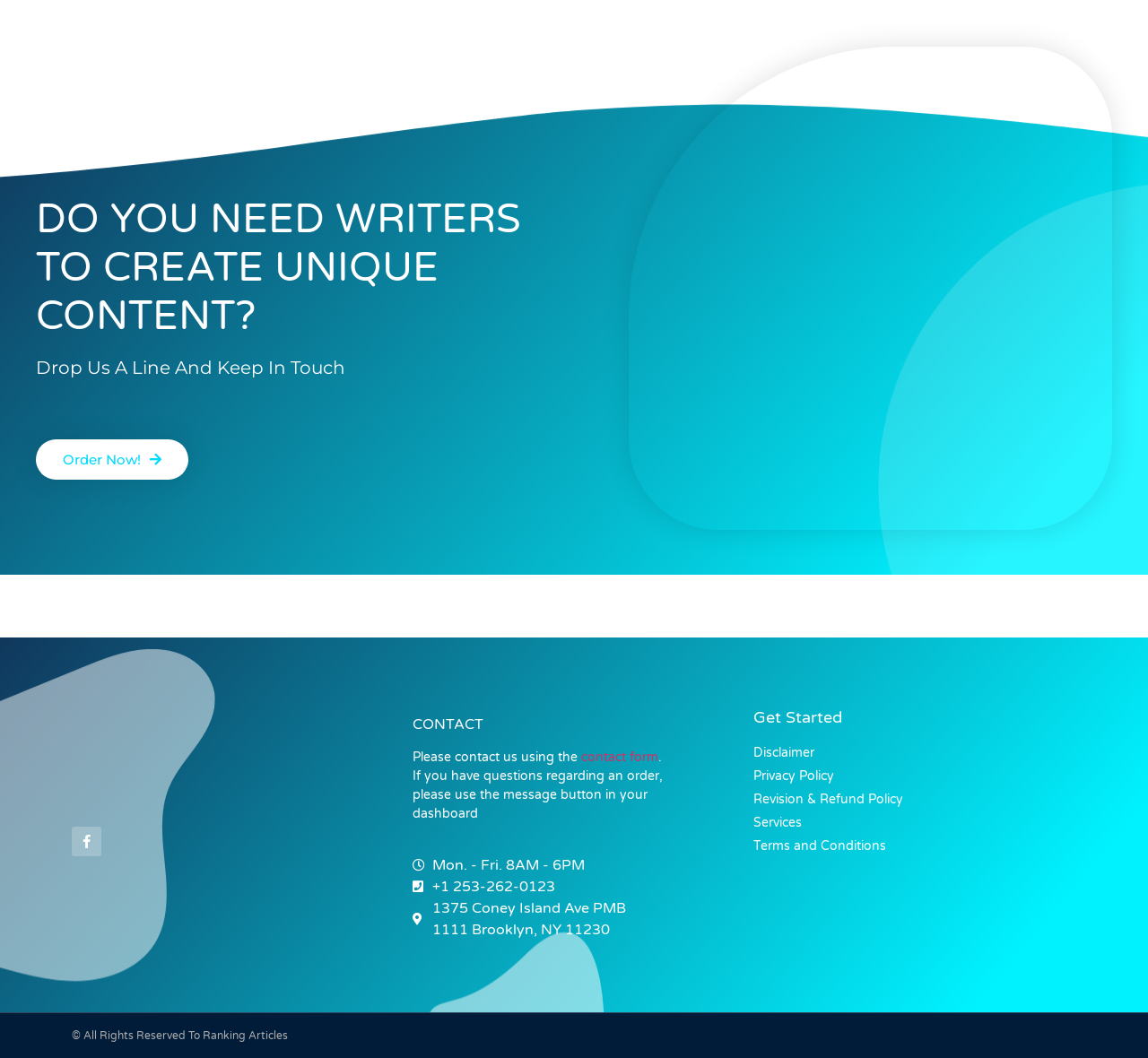What type of content does the company create?
Using the details from the image, give an elaborate explanation to answer the question.

I found this information by looking at the heading 'DO YOU NEED WRITERS TO CREATE UNIQUE CONTENT?' which suggests that the company creates unique content for its clients.